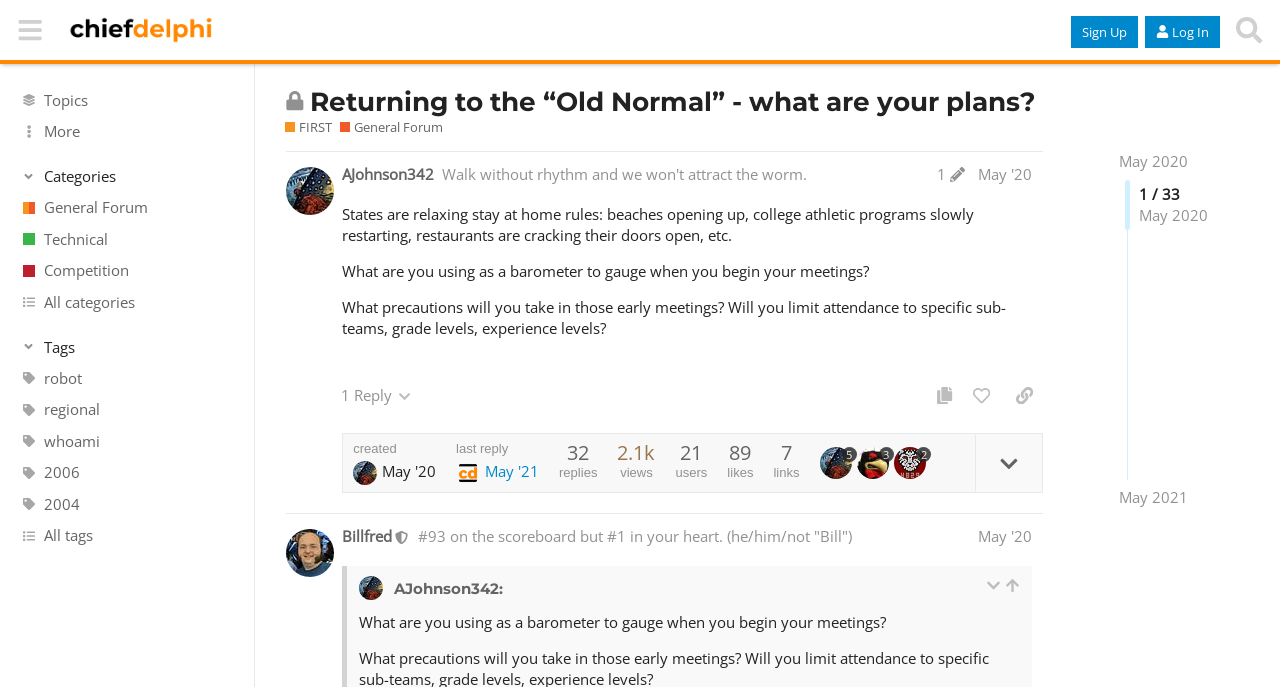Please find the bounding box coordinates of the clickable region needed to complete the following instruction: "Click the 'Sign Up' button". The bounding box coordinates must consist of four float numbers between 0 and 1, i.e., [left, top, right, bottom].

[0.837, 0.023, 0.889, 0.069]